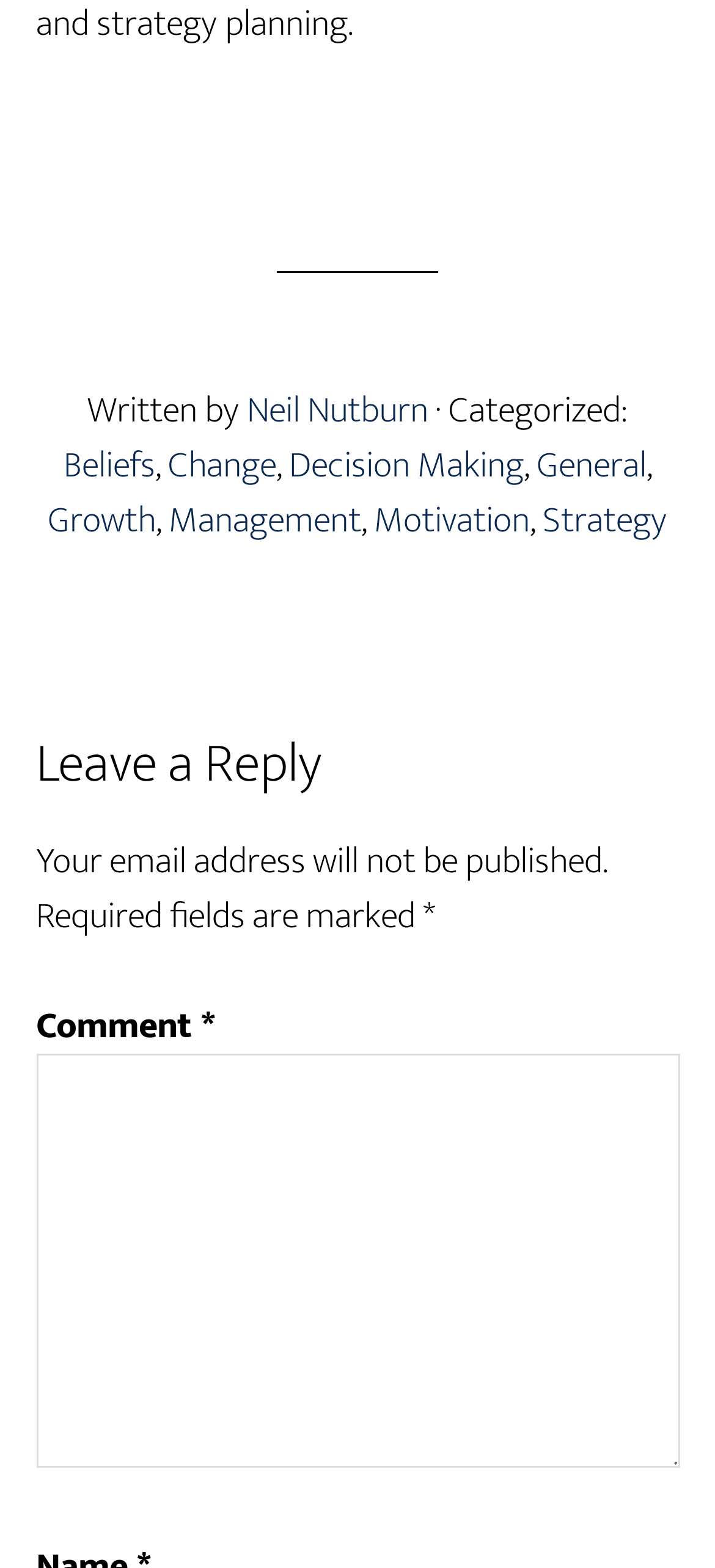Provide a brief response in the form of a single word or phrase:
What categories are available?

Beliefs, Change, Decision Making, General, Growth, Management, Motivation, Strategy